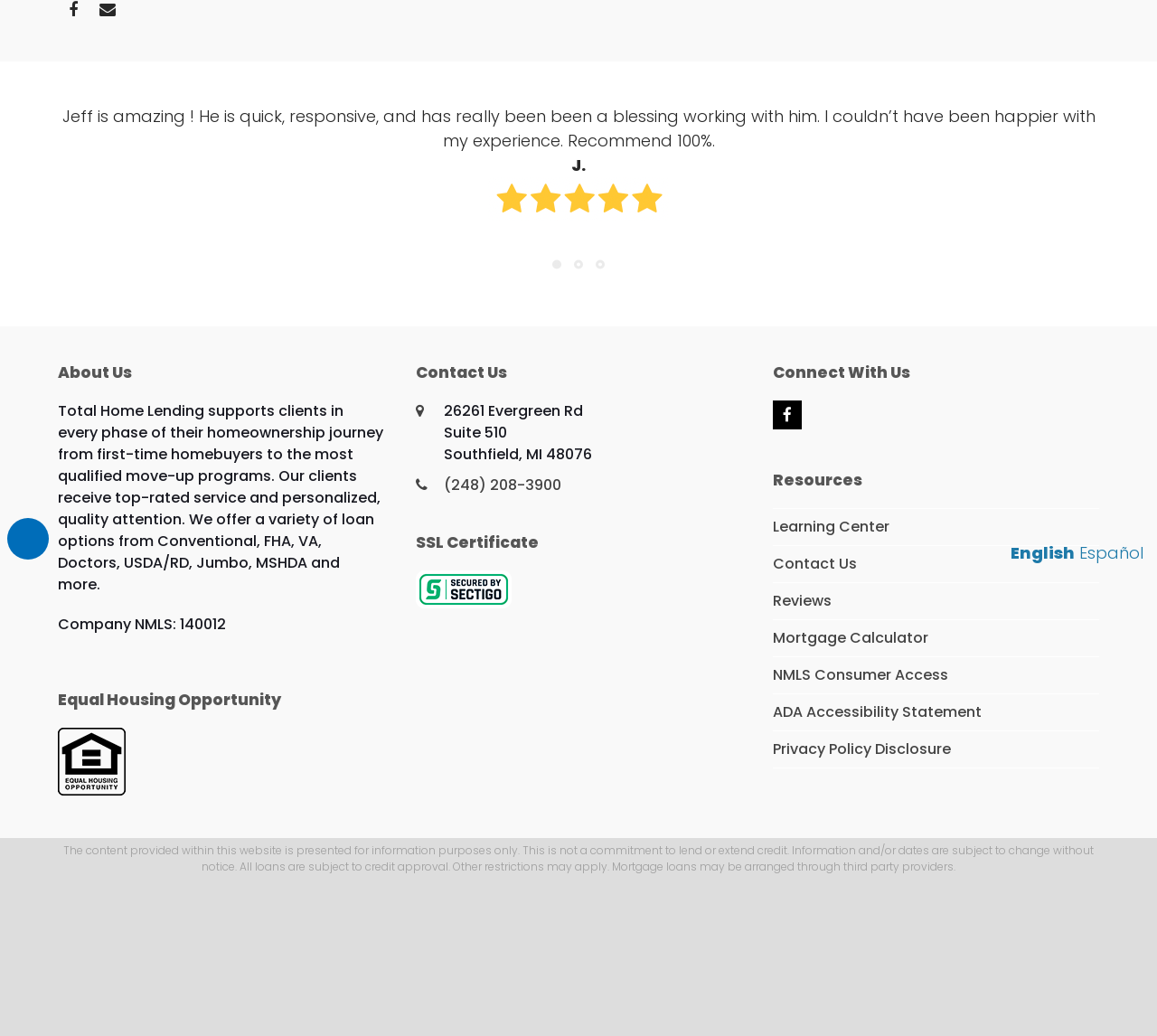Predict the bounding box coordinates of the UI element that matches this description: "Mortgage Calculator". The coordinates should be in the format [left, top, right, bottom] with each value between 0 and 1.

[0.668, 0.606, 0.803, 0.626]